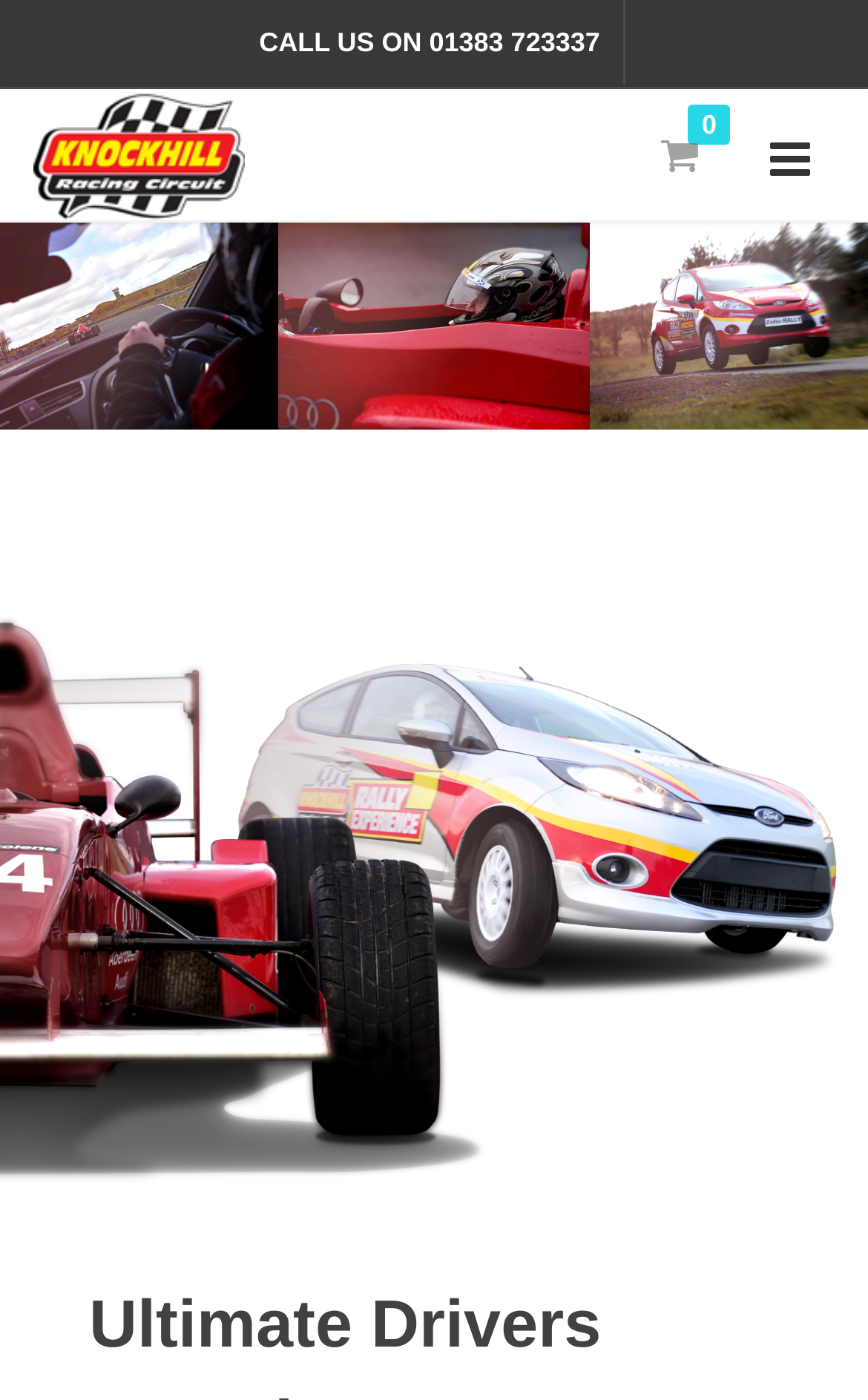What is the phone number to call?
Please answer the question with as much detail as possible using the screenshot.

I found the phone number by looking at the link element with the text 'CALL US ON 01383 723337' which is located at the top of the page.